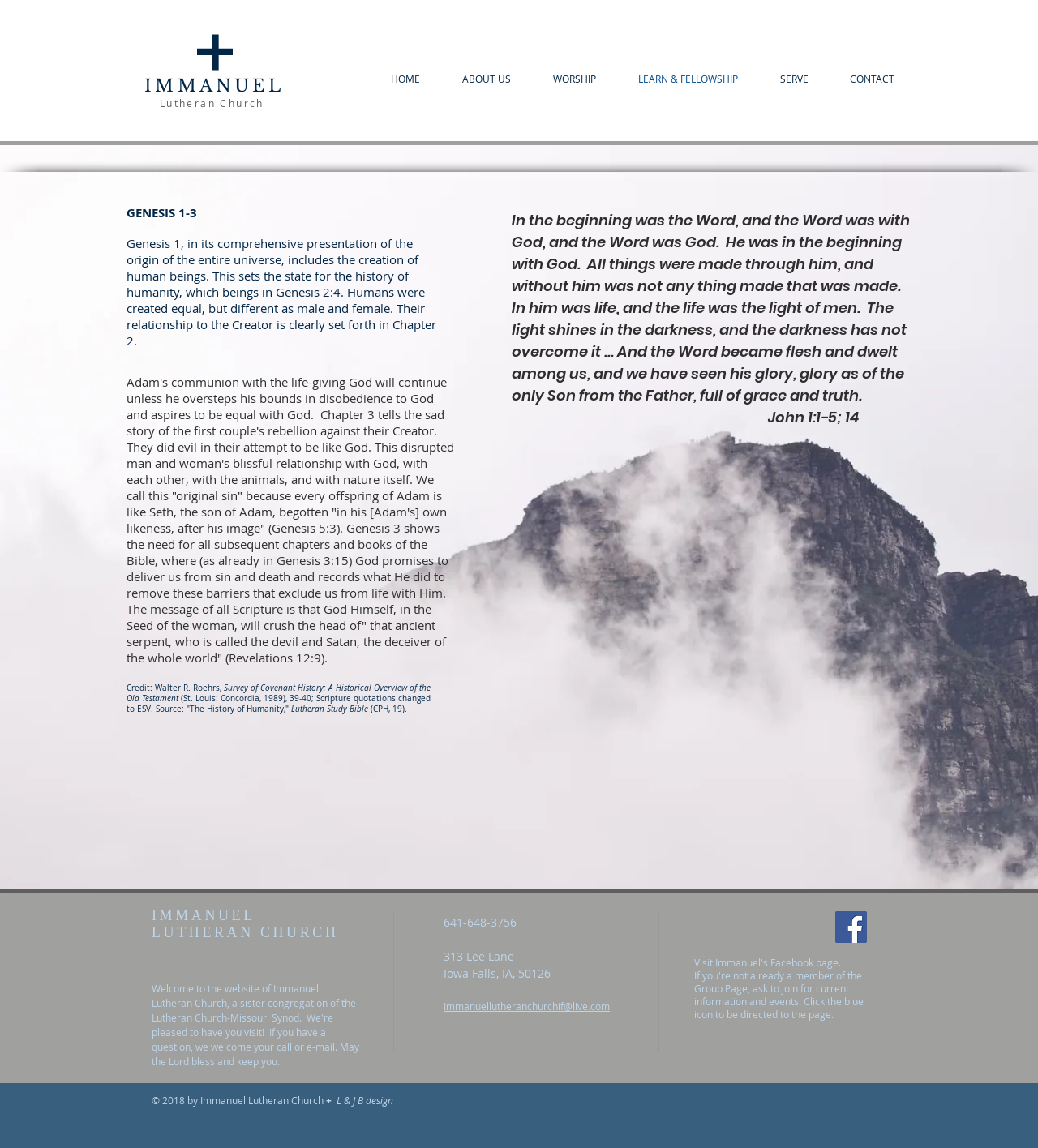Create a detailed summary of all the visual and textual information on the webpage.

This webpage is about Immanuel Lutheran Church. At the top, there is a heading "IMMANUEL" with a link to the church's name. Below it, there is a static text "Lutheran Church". 

On the top right, there is a navigation menu with links to "HOME", "ABOUT US", "WORSHIP", "LEARN & FELLOWSHIP", "SERVE", and "CONTACT". 

The main content of the page is divided into two sections. The left section has a heading "GENESIS 1-3" followed by a passage of scripture that describes the creation of humans and their relationship with God. It also explains the concept of original sin and the promise of God to deliver humanity from sin and death. 

The right section has a passage from John 1:1-5, 14, which describes the Word of God and its role in creation. Below it, there is a credit section that mentions the source of the passage and the scripture quotations.

At the bottom of the page, there is a section with the church's contact information, including phone number, address, and email. There is also a social media link to Facebook and a copyright notice that mentions the year 2018 and the church's name.